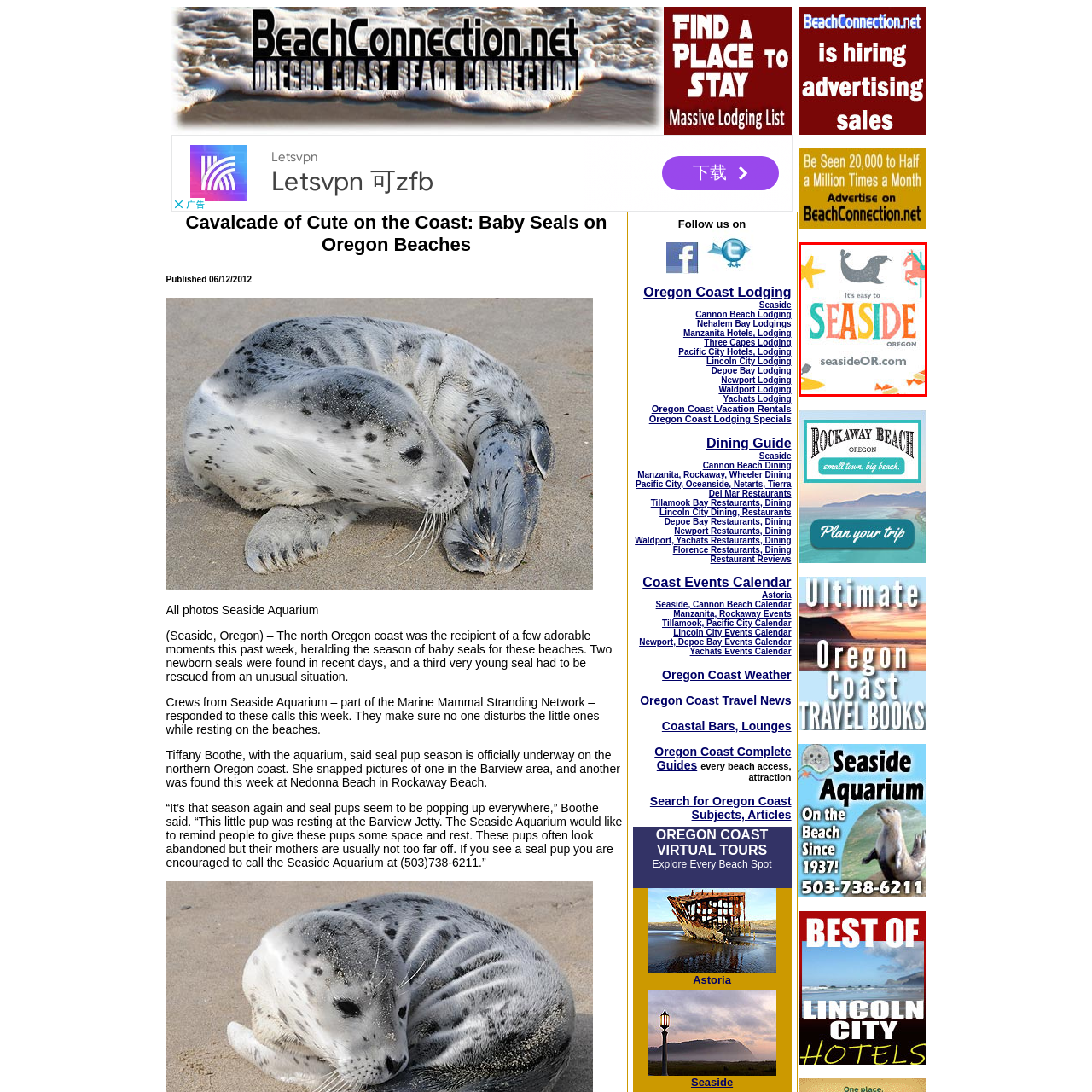Examine the area within the red bounding box and answer the following question using a single word or phrase:
What is the theme of the promotional graphic?

travel destination